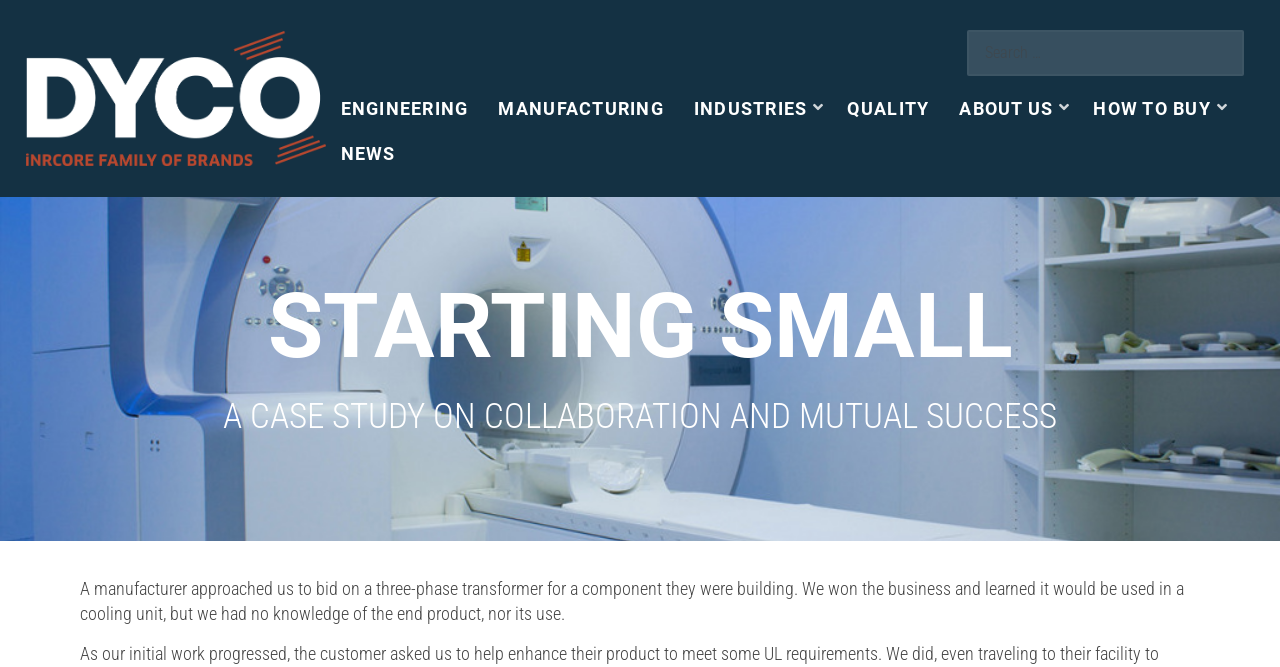Locate the bounding box coordinates of the element that should be clicked to fulfill the instruction: "click on the DYCO Electronics logo".

[0.02, 0.046, 0.254, 0.249]